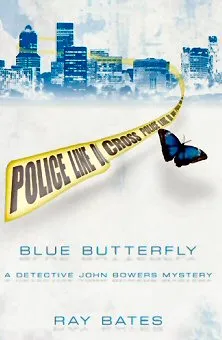What is the occupation of John Bowers?
Please provide a comprehensive answer based on the contents of the image.

The subtitle 'A Detective John Bowers Mystery' indicates that John Bowers is a detective, and this book is part of a series centered around his character.